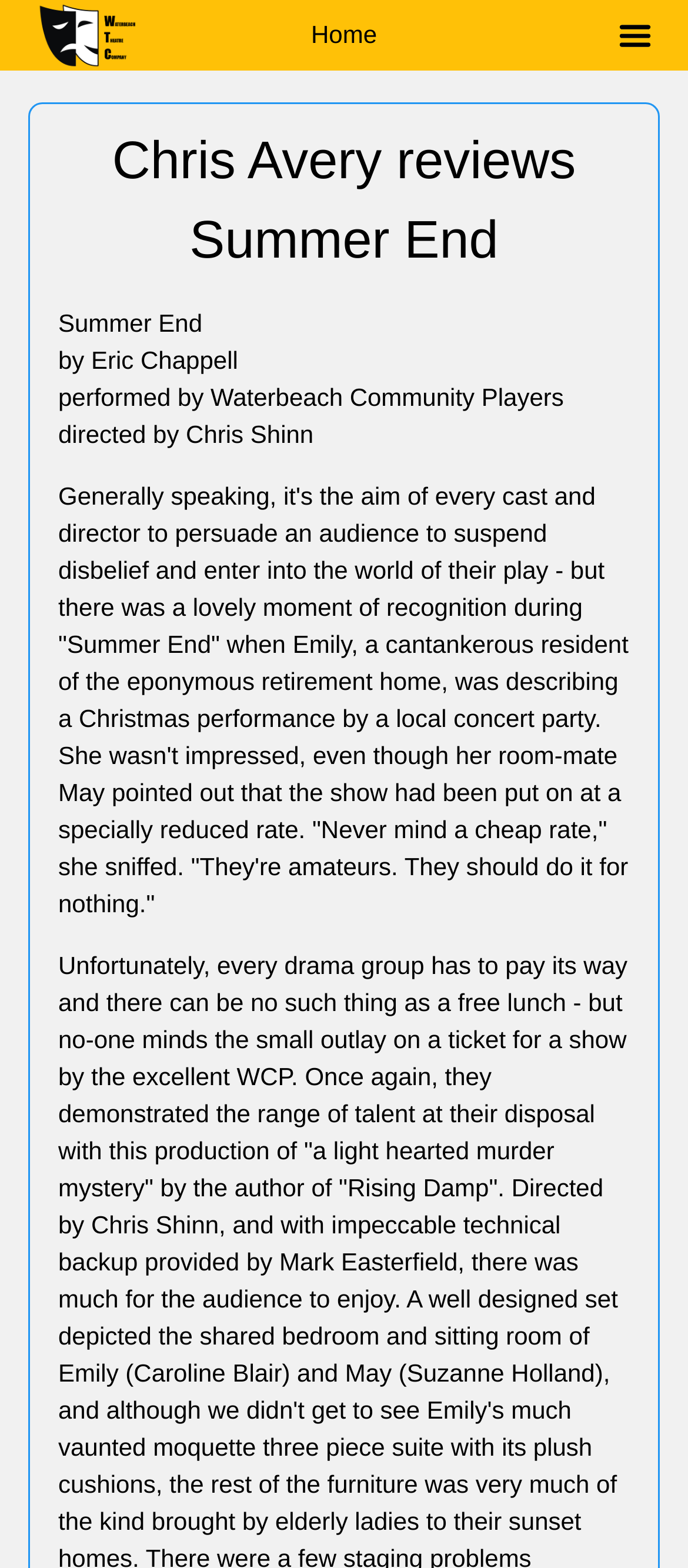Please provide a brief answer to the question using only one word or phrase: 
What is the name of the author of the play 'Summer End'?

Eric Chappell